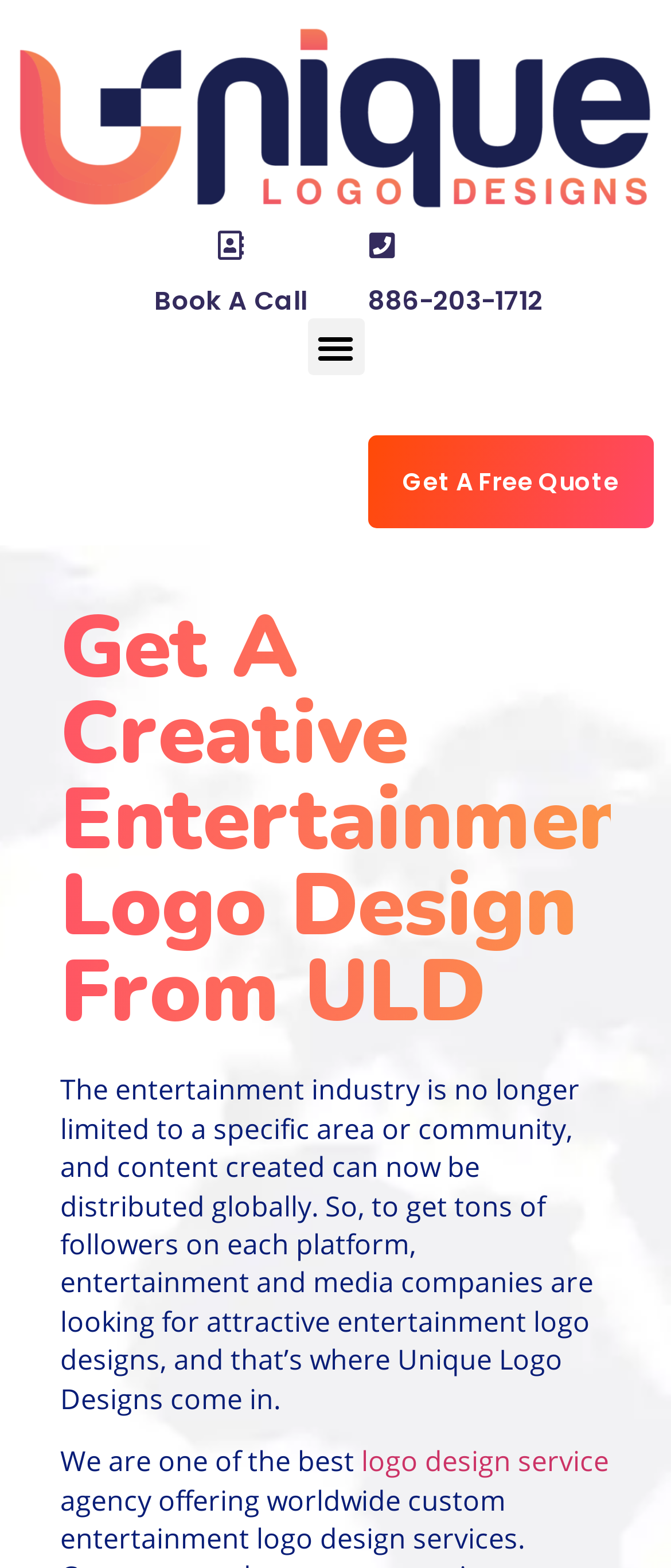Please determine the bounding box coordinates for the UI element described as: "logo design service".

[0.538, 0.92, 0.908, 0.944]